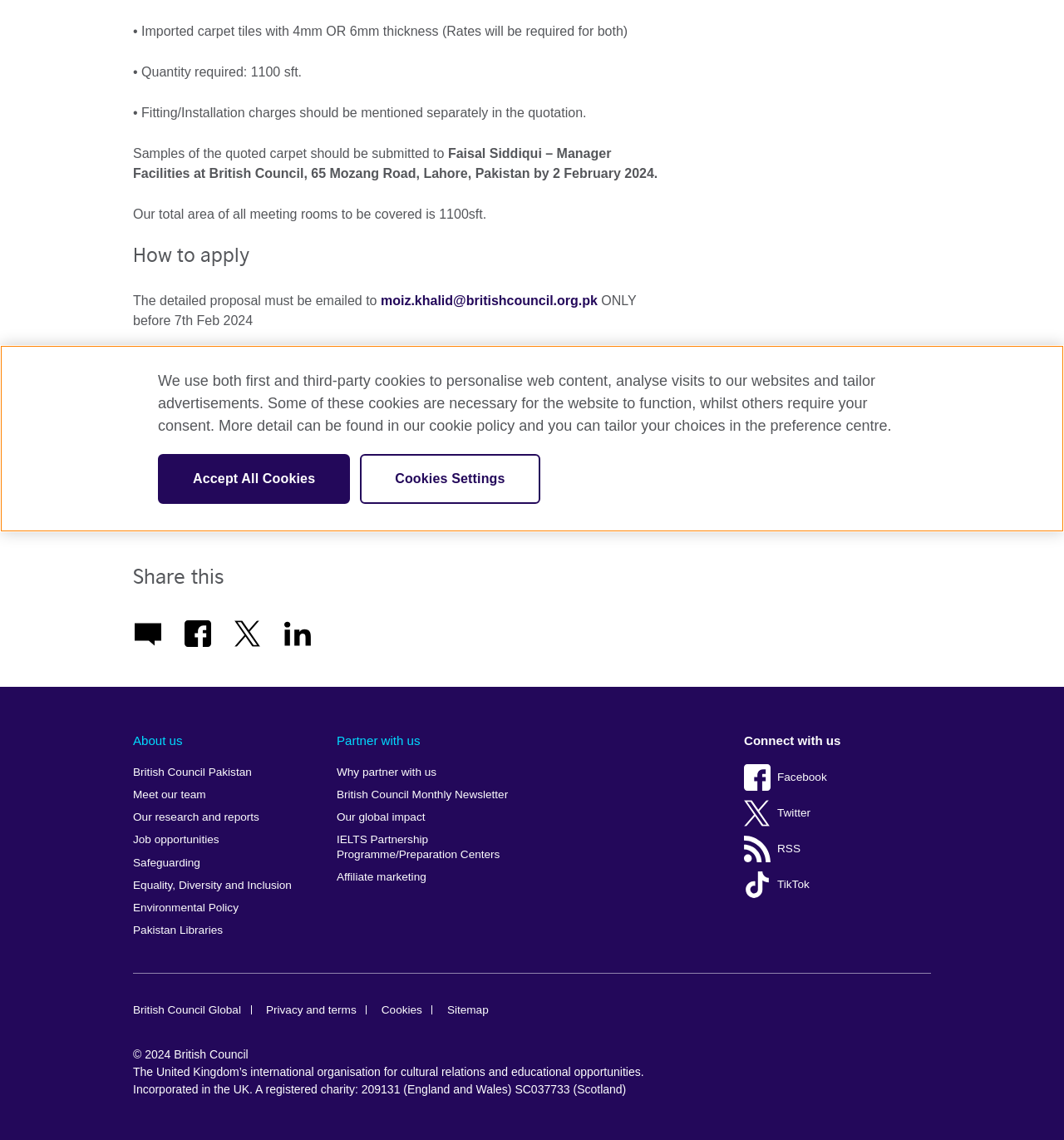Please determine the bounding box coordinates for the element with the description: "Why partner with us".

[0.316, 0.668, 0.492, 0.688]